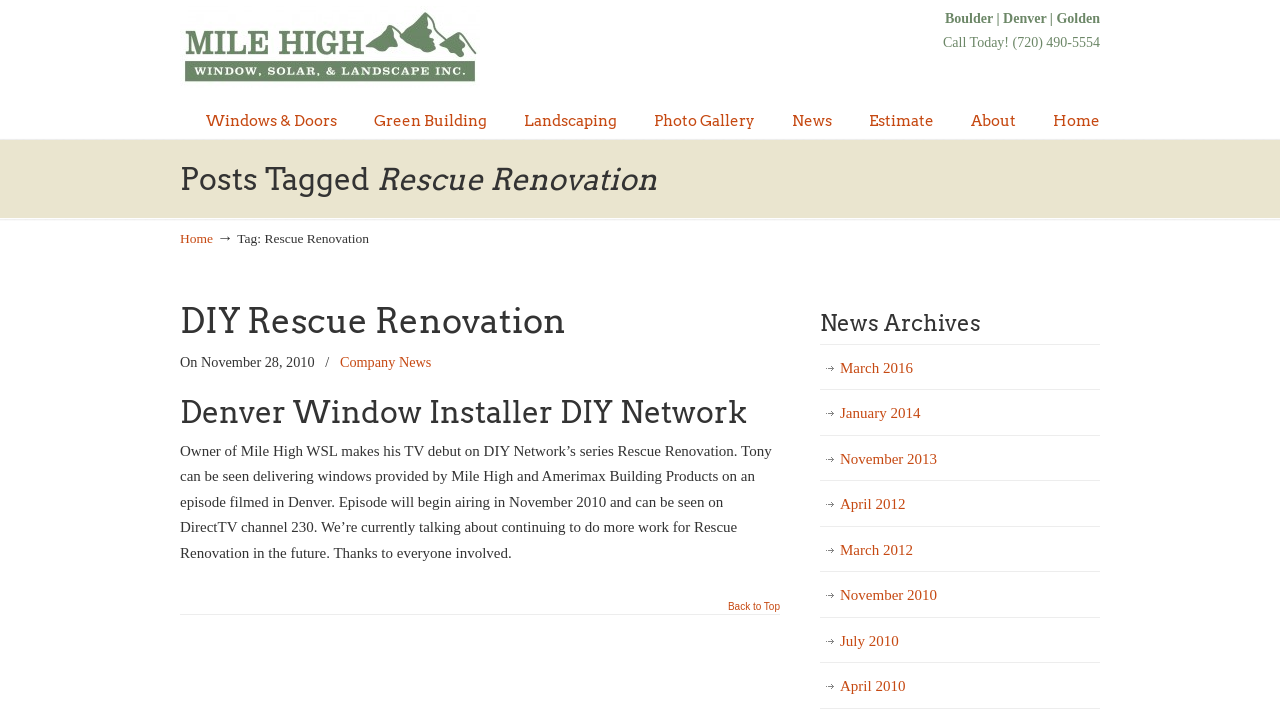Please specify the bounding box coordinates of the region to click in order to perform the following instruction: "Go to 'News' page".

[0.603, 0.139, 0.666, 0.197]